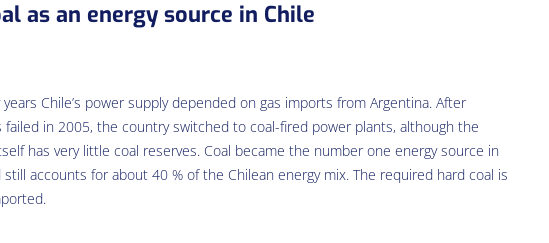Based on the image, please respond to the question with as much detail as possible:
Why did Chile transition to coal-fired power plants?

The caption explains that Chile transitioned to coal-fired power plants following the gas supply failure in 2005, which highlights the country's reliance on imported gas from Argentina at the time.